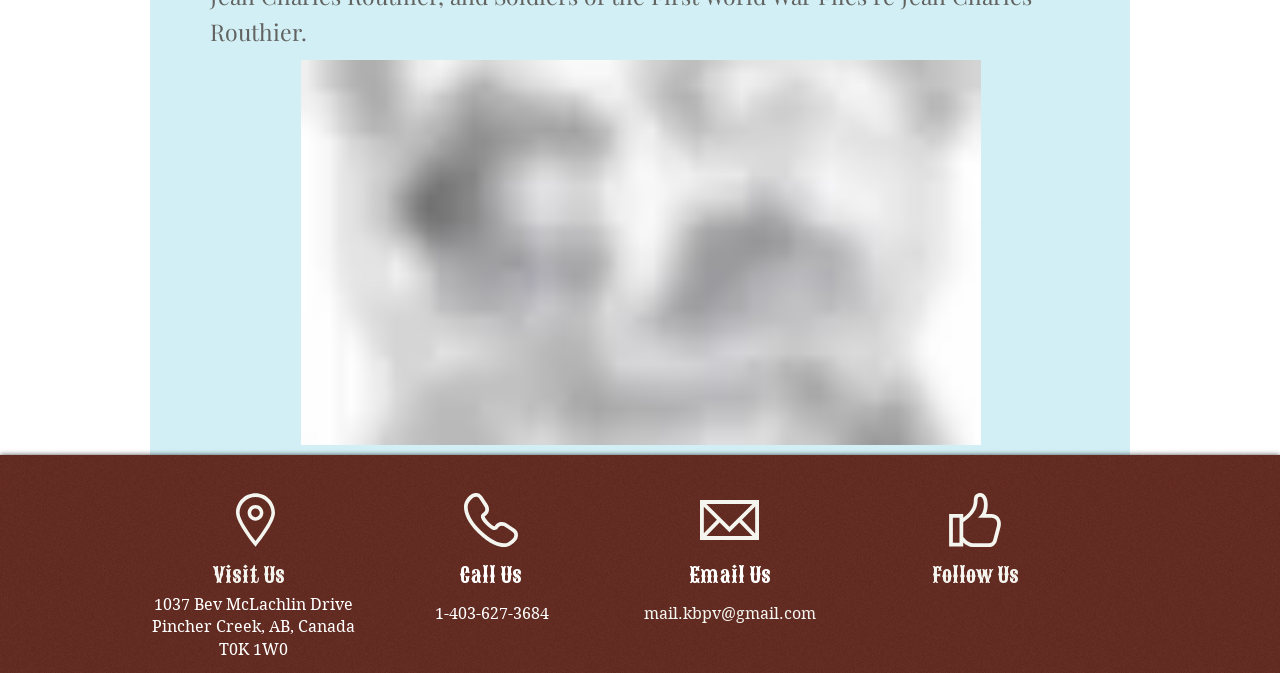Provide your answer in one word or a succinct phrase for the question: 
What is the email address of Jean Charles & Elodie Routhier?

mail.kbpv@gmail.com